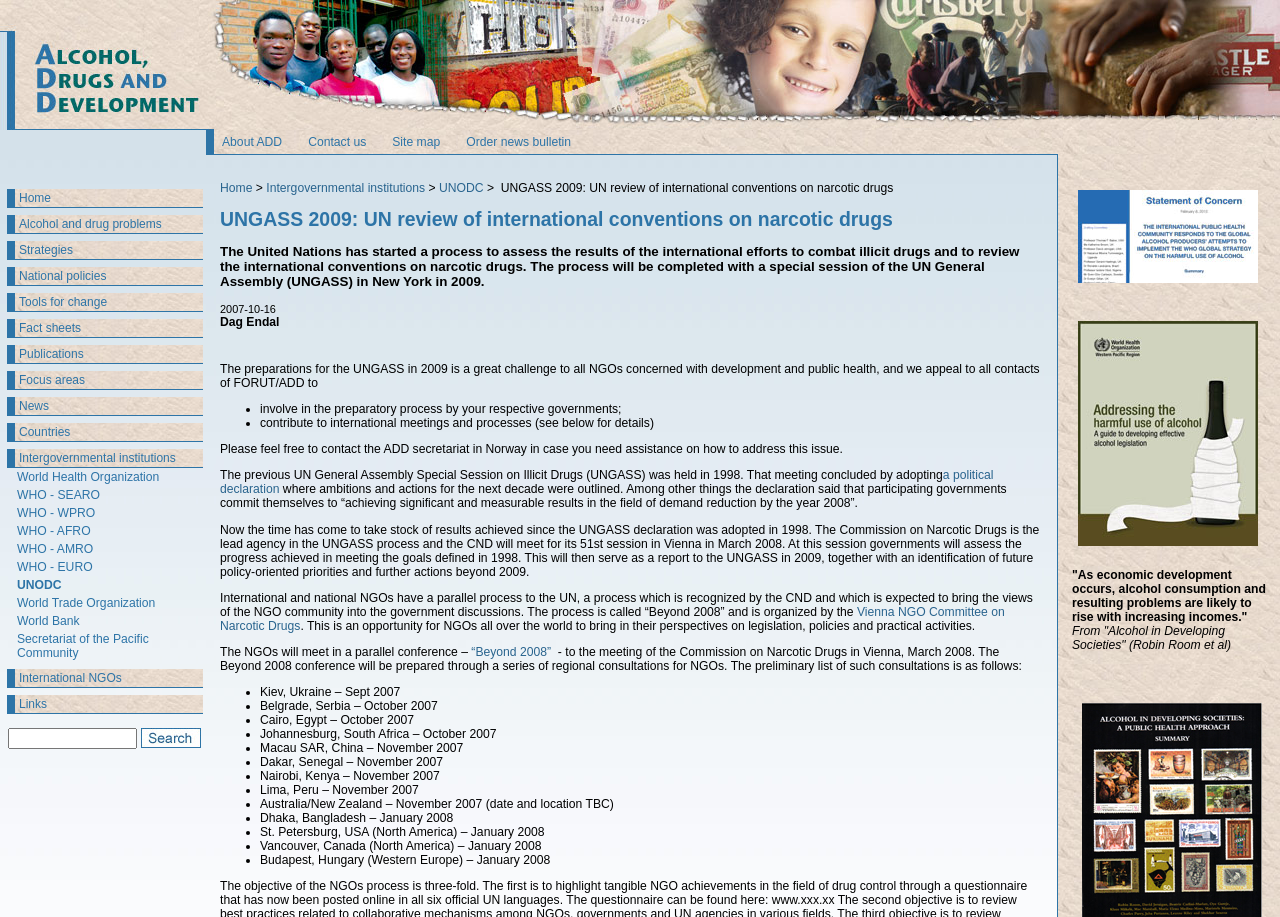Determine the bounding box for the UI element as described: "alt="Sï¿½k" name="find"". The coordinates should be represented as four float numbers between 0 and 1, formatted as [left, top, right, bottom].

[0.006, 0.794, 0.107, 0.817]